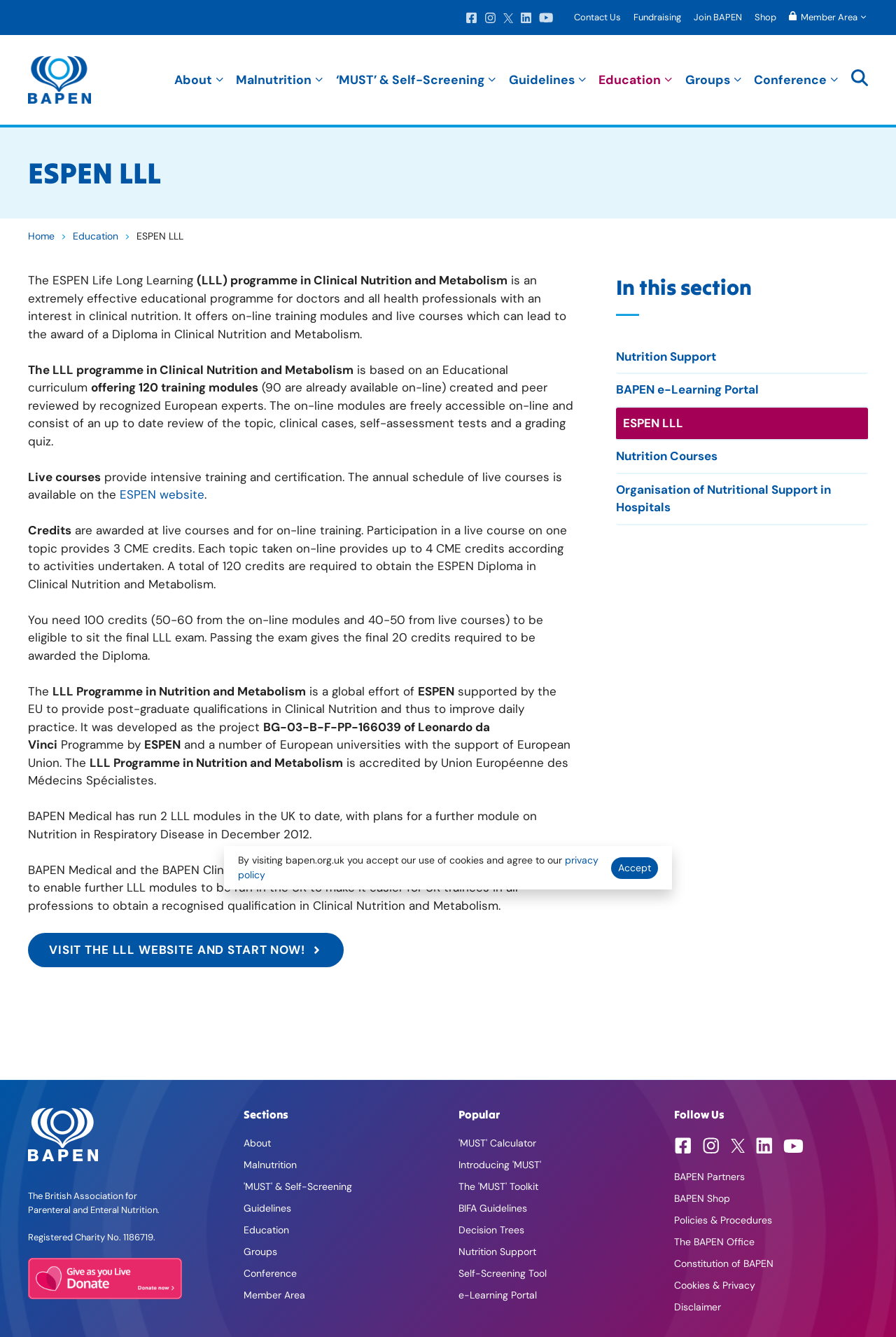Determine the bounding box coordinates of the clickable area required to perform the following instruction: "Click the 'Shop' link". The coordinates should be represented as four float numbers between 0 and 1: [left, top, right, bottom].

None